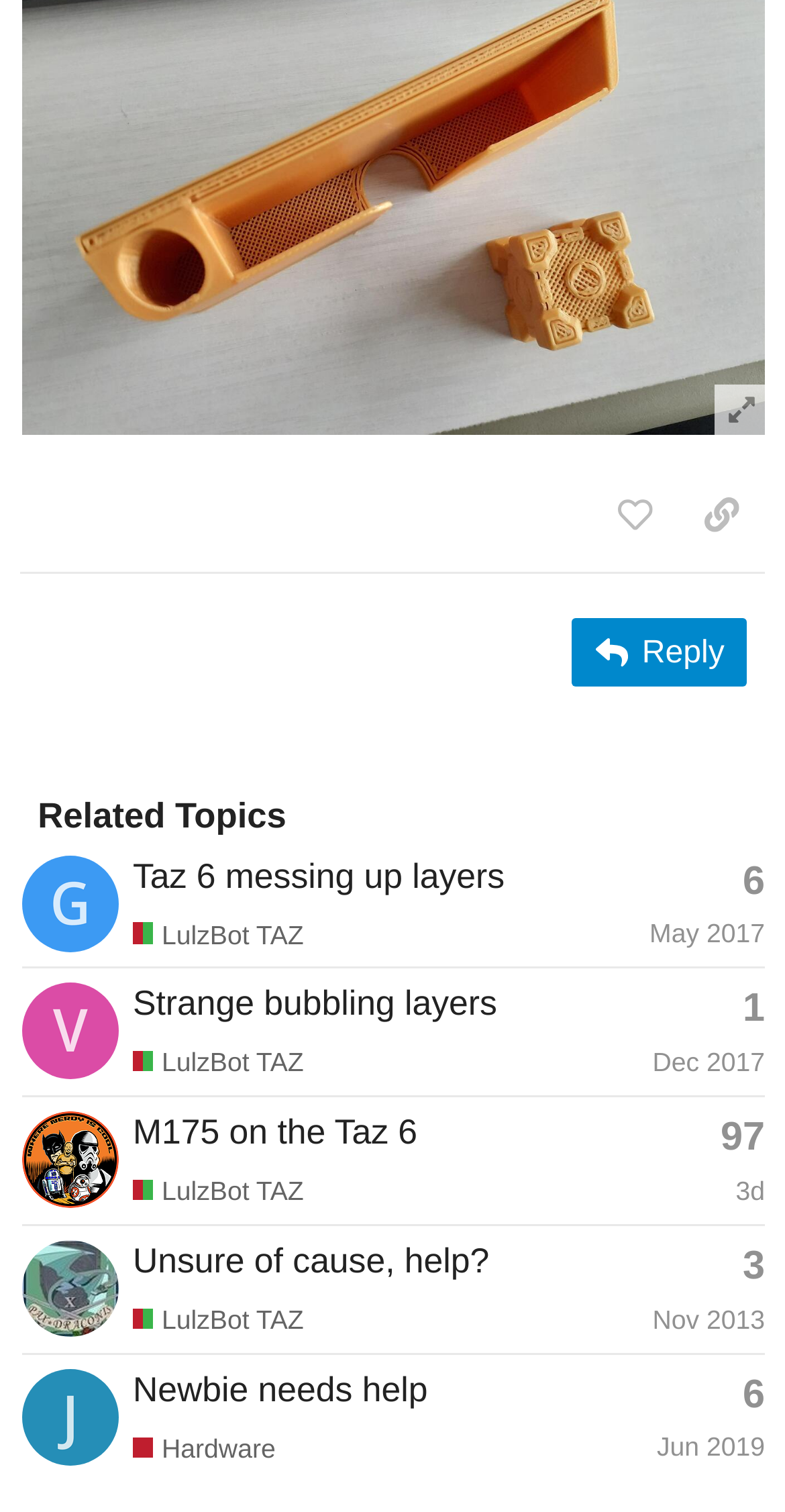When was the fourth topic created?
Please use the image to deliver a detailed and complete answer.

I looked at the fourth gridcell under the 'Related Topics' section and found the generic text 'Created: Nov 24, 2013 5:42 am'.